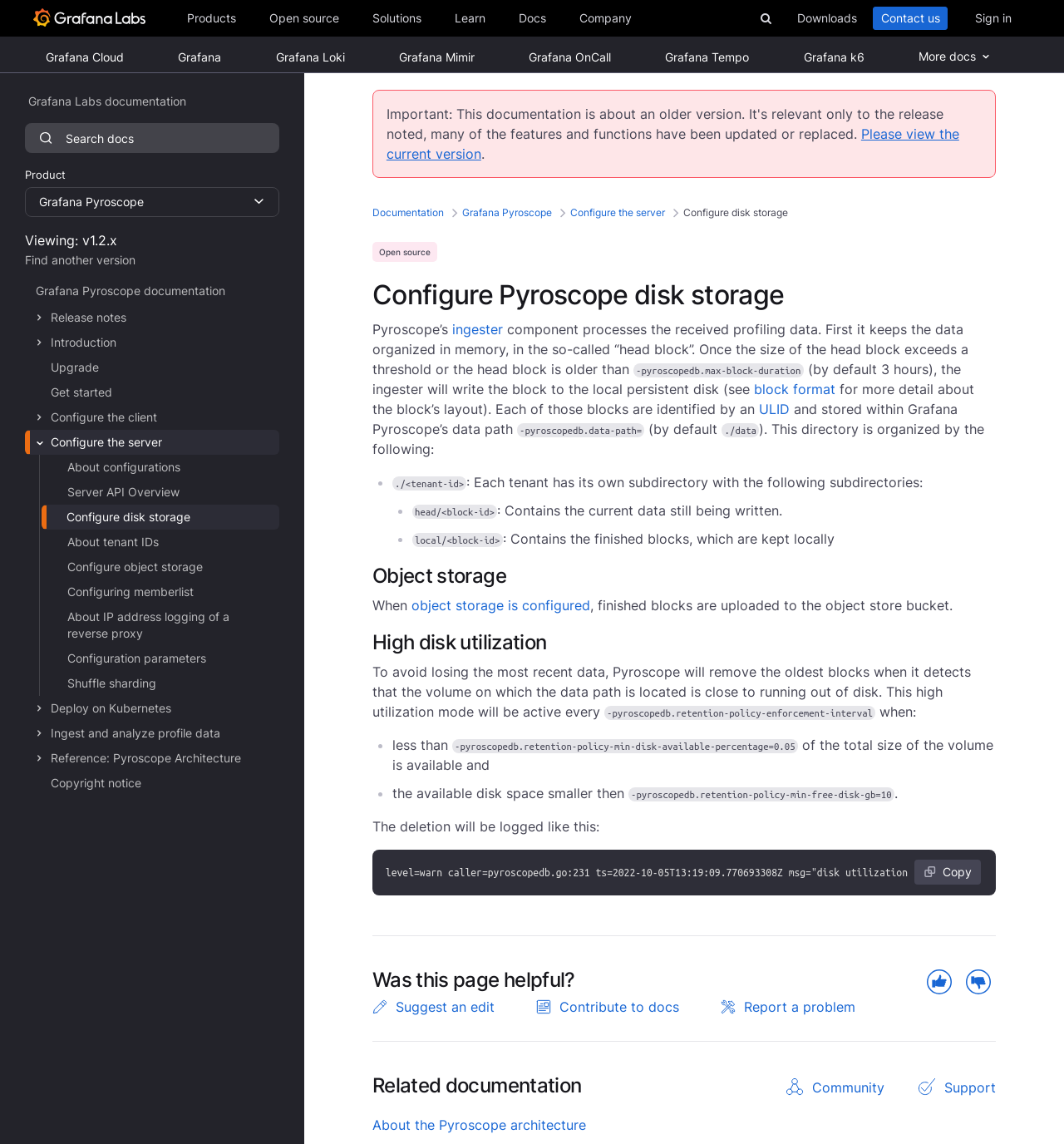Determine the bounding box coordinates for the area that needs to be clicked to fulfill this task: "Learn more about continuous profiling powered by Grafana Pyroscope". The coordinates must be given as four float numbers between 0 and 1, i.e., [left, top, right, bottom].

[0.258, 0.11, 0.398, 0.138]